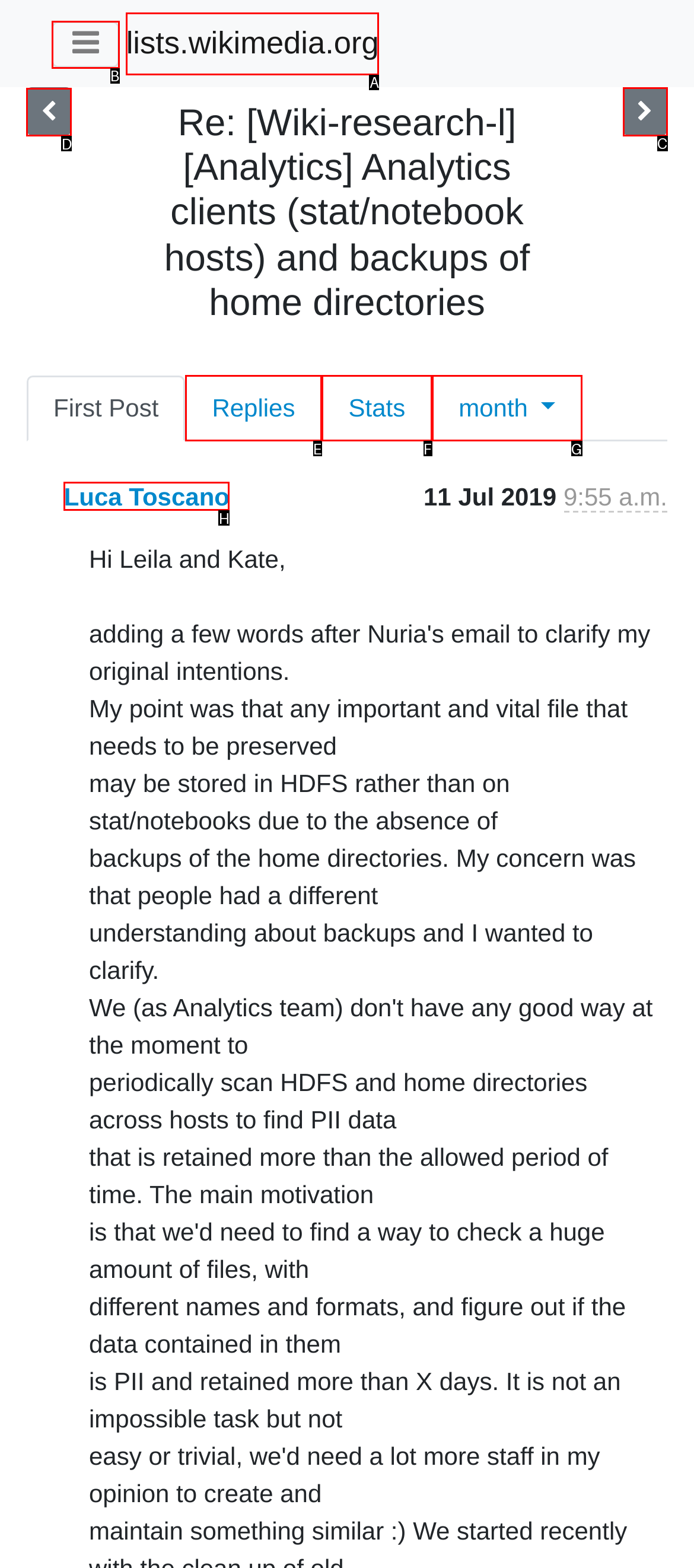Indicate the HTML element that should be clicked to perform the task: Click the reply button Reply with the letter corresponding to the chosen option.

D